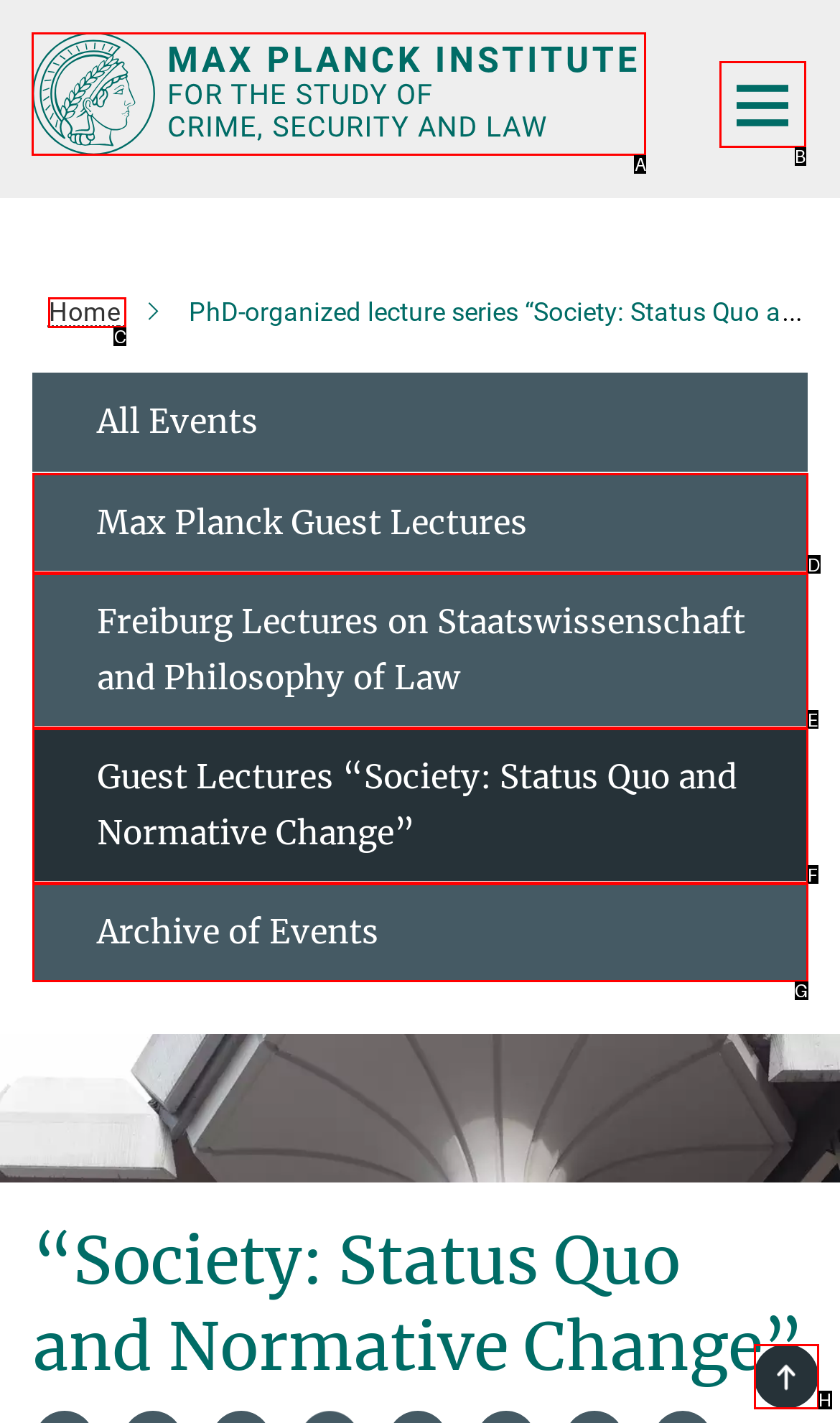Find the HTML element to click in order to complete this task: go to homepage
Answer with the letter of the correct option.

A